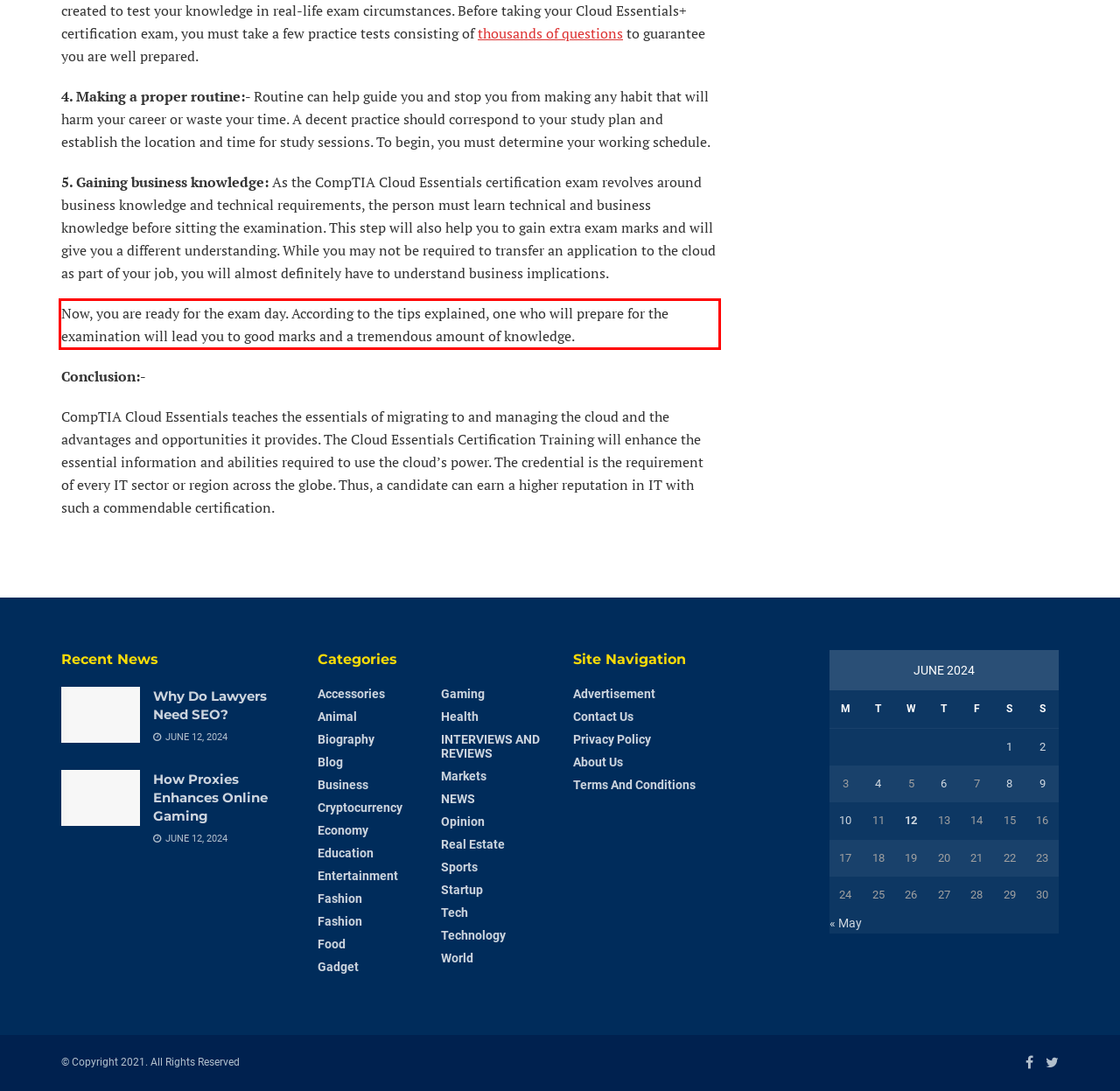You have a screenshot of a webpage where a UI element is enclosed in a red rectangle. Perform OCR to capture the text inside this red rectangle.

Now, you are ready for the exam day. According to the tips explained, one who will prepare for the examination will lead you to good marks and a tremendous amount of knowledge.